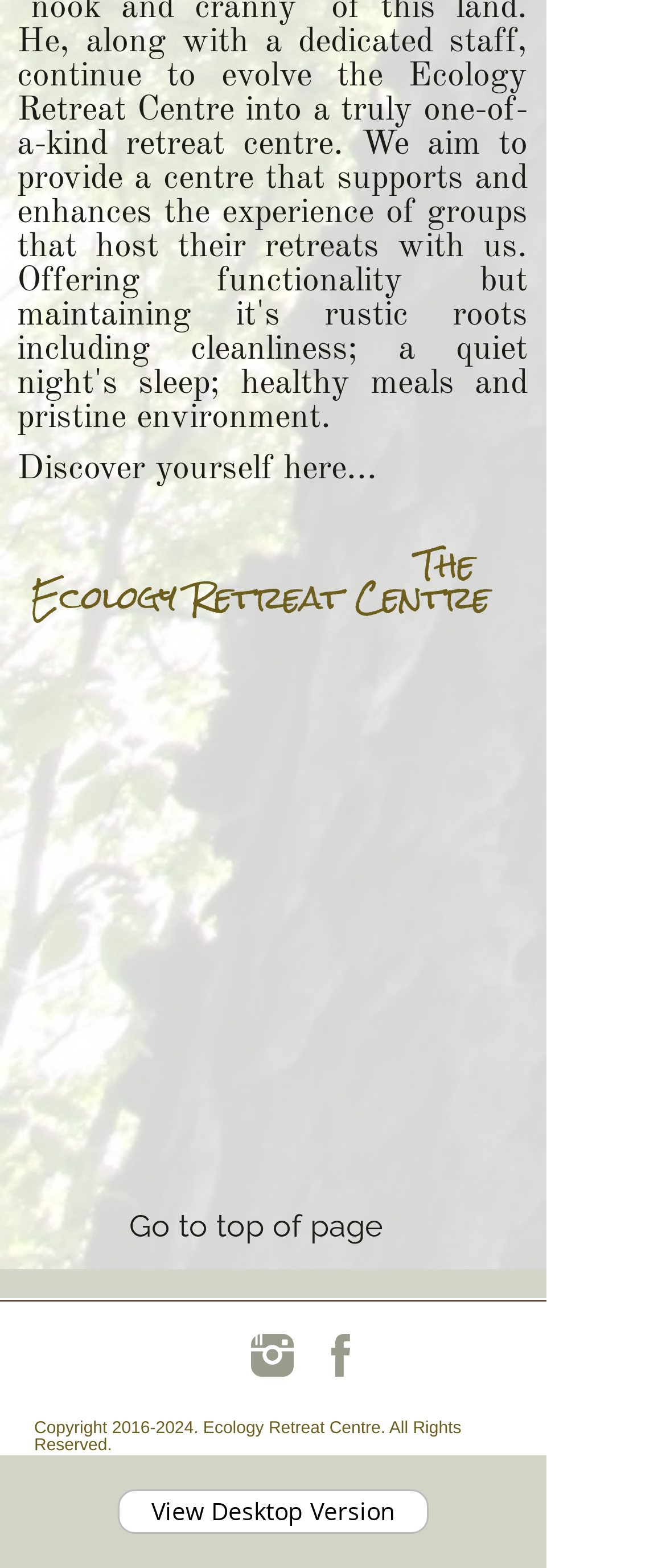What is the top link text?
Please elaborate on the answer to the question with detailed information.

The top link text can be found in the link element with the text 'Go to top of page' at coordinates [0.026, 0.755, 0.744, 0.809].